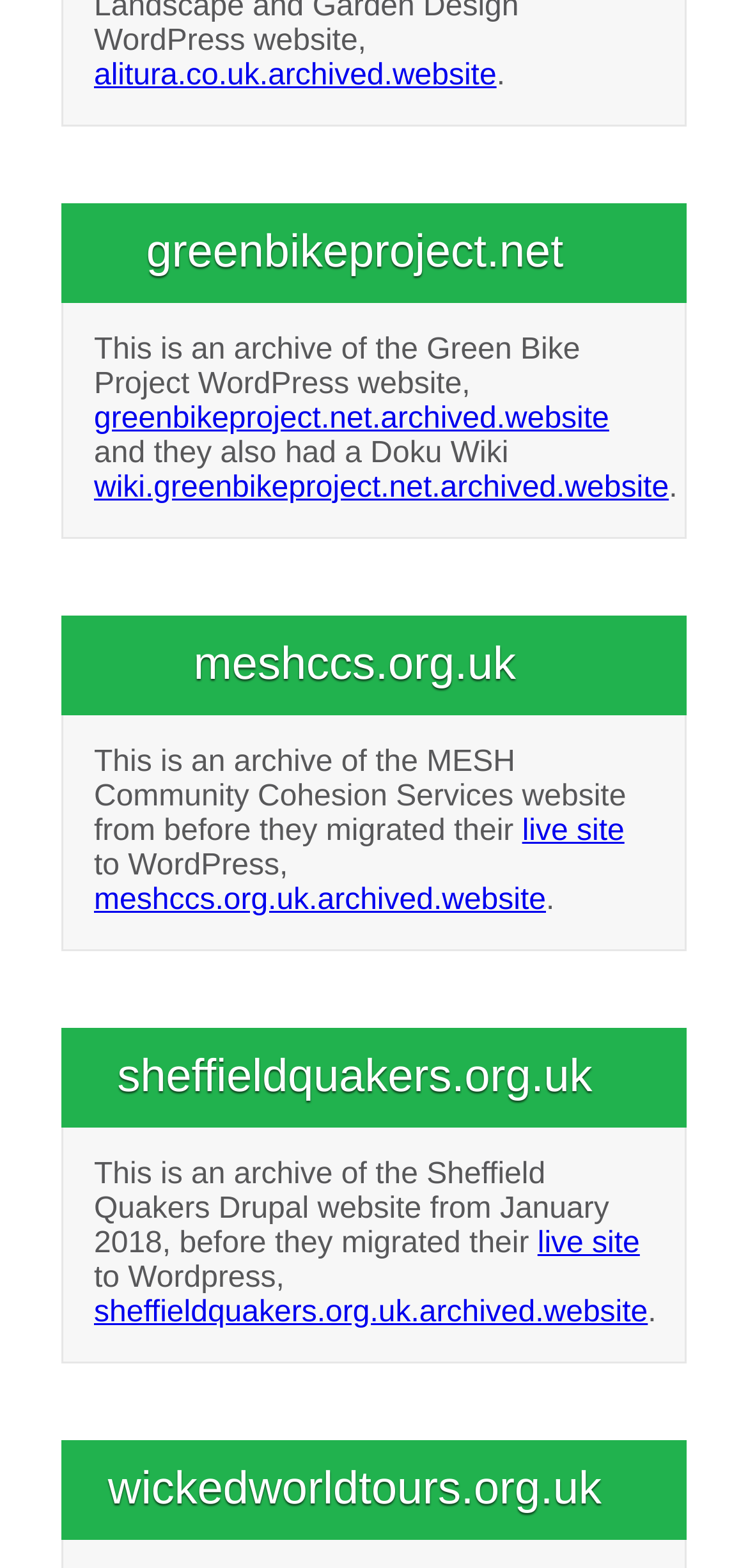Using the provided element description "meshccs.org.uk.archived.website", determine the bounding box coordinates of the UI element.

[0.126, 0.566, 0.73, 0.587]